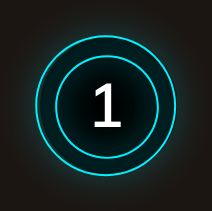Please answer the following question as detailed as possible based on the image: 
What is the numeral inside the ring?

According to the caption, inside the ring, there is a prominent white numeral '1', indicating its designation or function as a primary action or first step in a process.